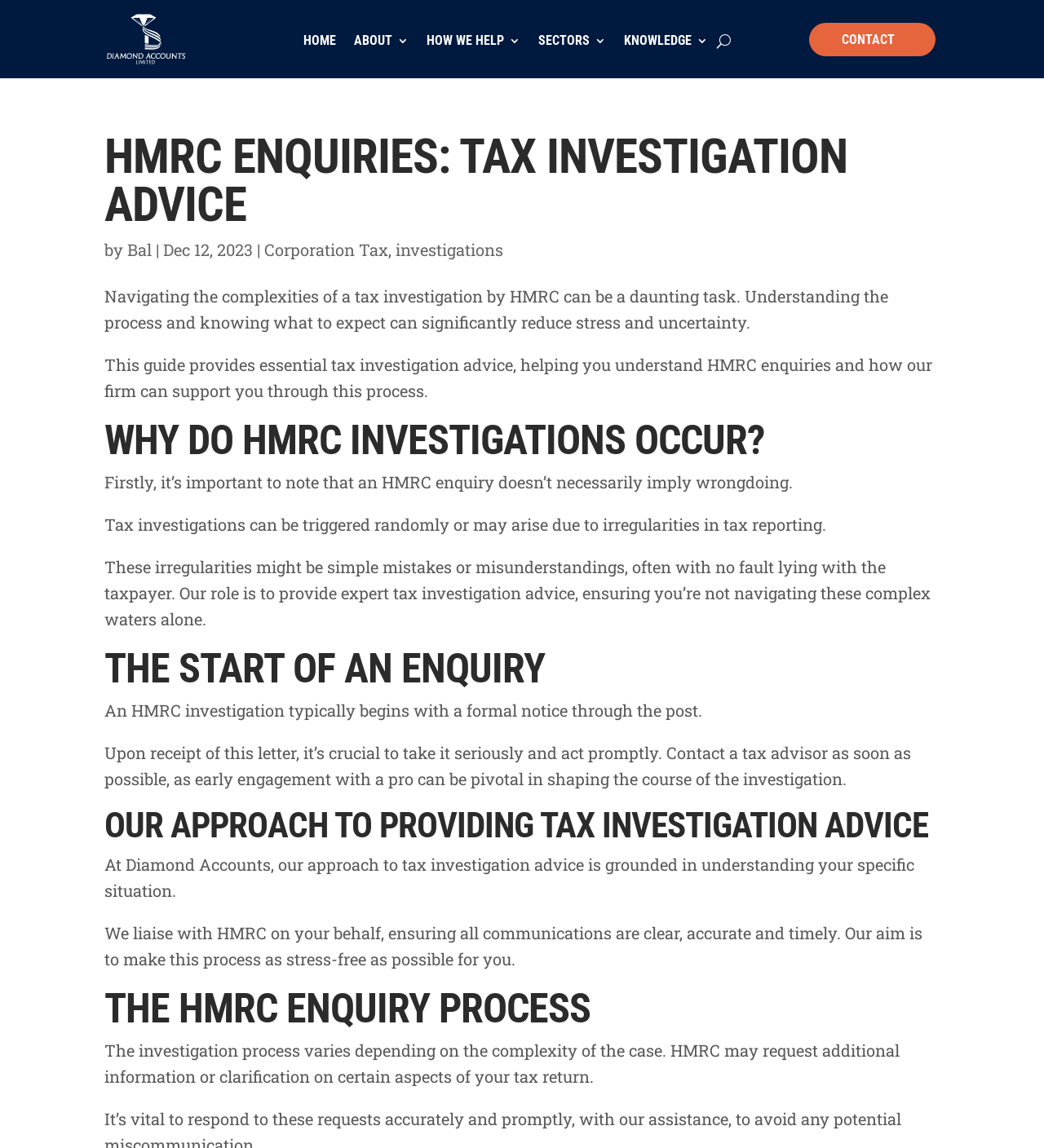Please identify the bounding box coordinates of the clickable region that I should interact with to perform the following instruction: "Like this post". The coordinates should be expressed as four float numbers between 0 and 1, i.e., [left, top, right, bottom].

None